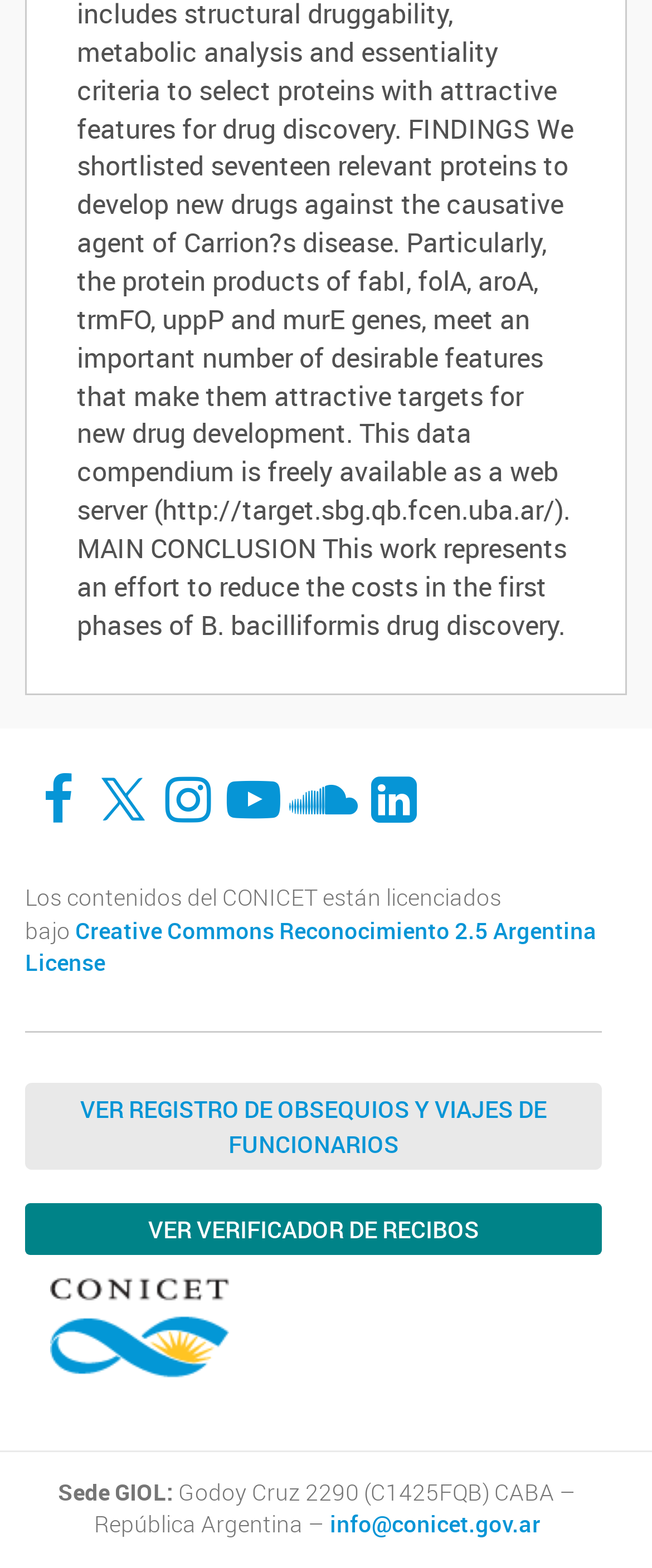Determine the bounding box coordinates of the clickable area required to perform the following instruction: "Check Creative Commons Reconocimiento 2.5 Argentina License". The coordinates should be represented as four float numbers between 0 and 1: [left, top, right, bottom].

[0.038, 0.584, 0.915, 0.624]